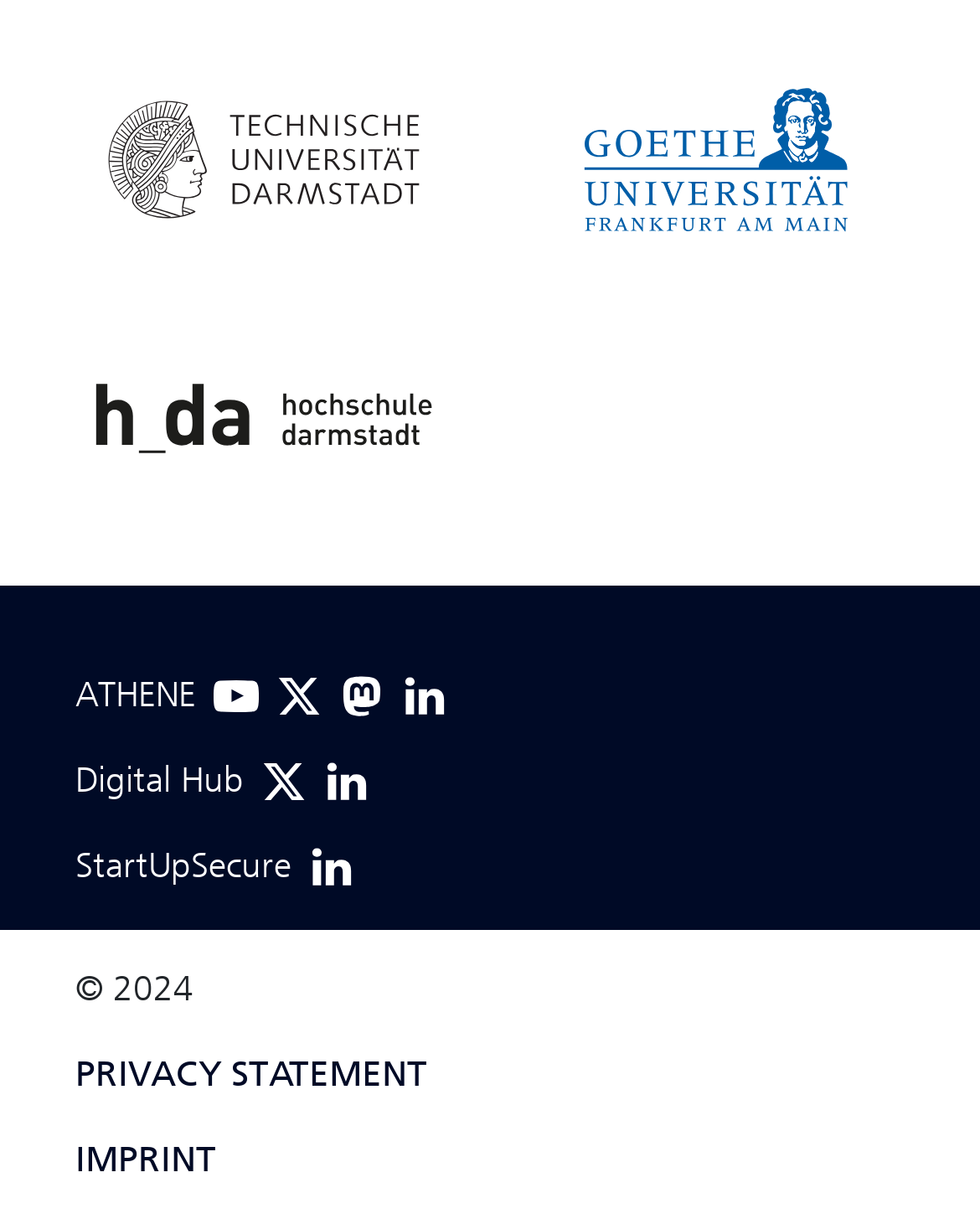What is the first social media platform listed?
Look at the image and answer with only one word or phrase.

YouTube